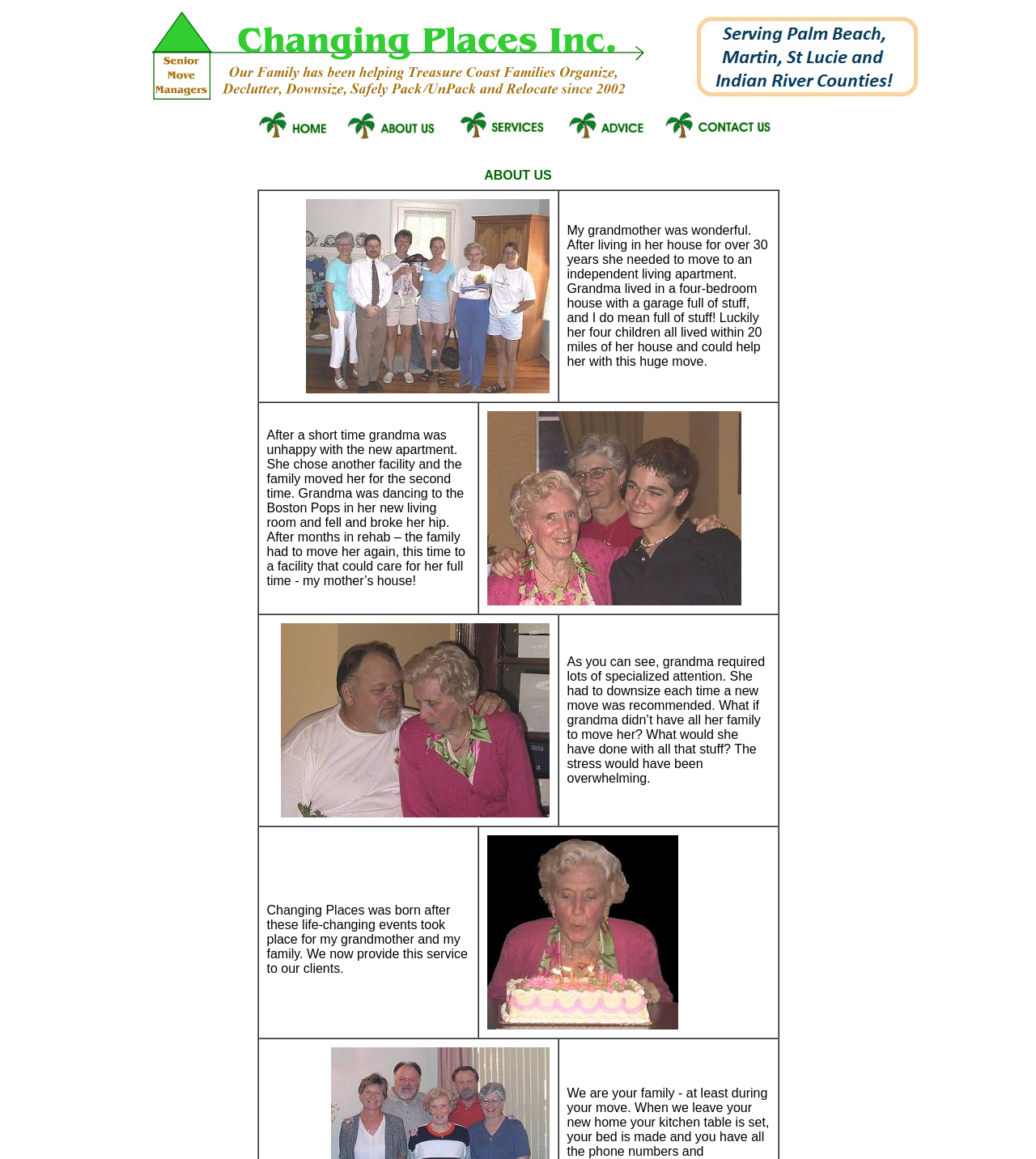What is the tone of the 'About Us' section?
From the screenshot, supply a one-word or short-phrase answer.

Personal and empathetic